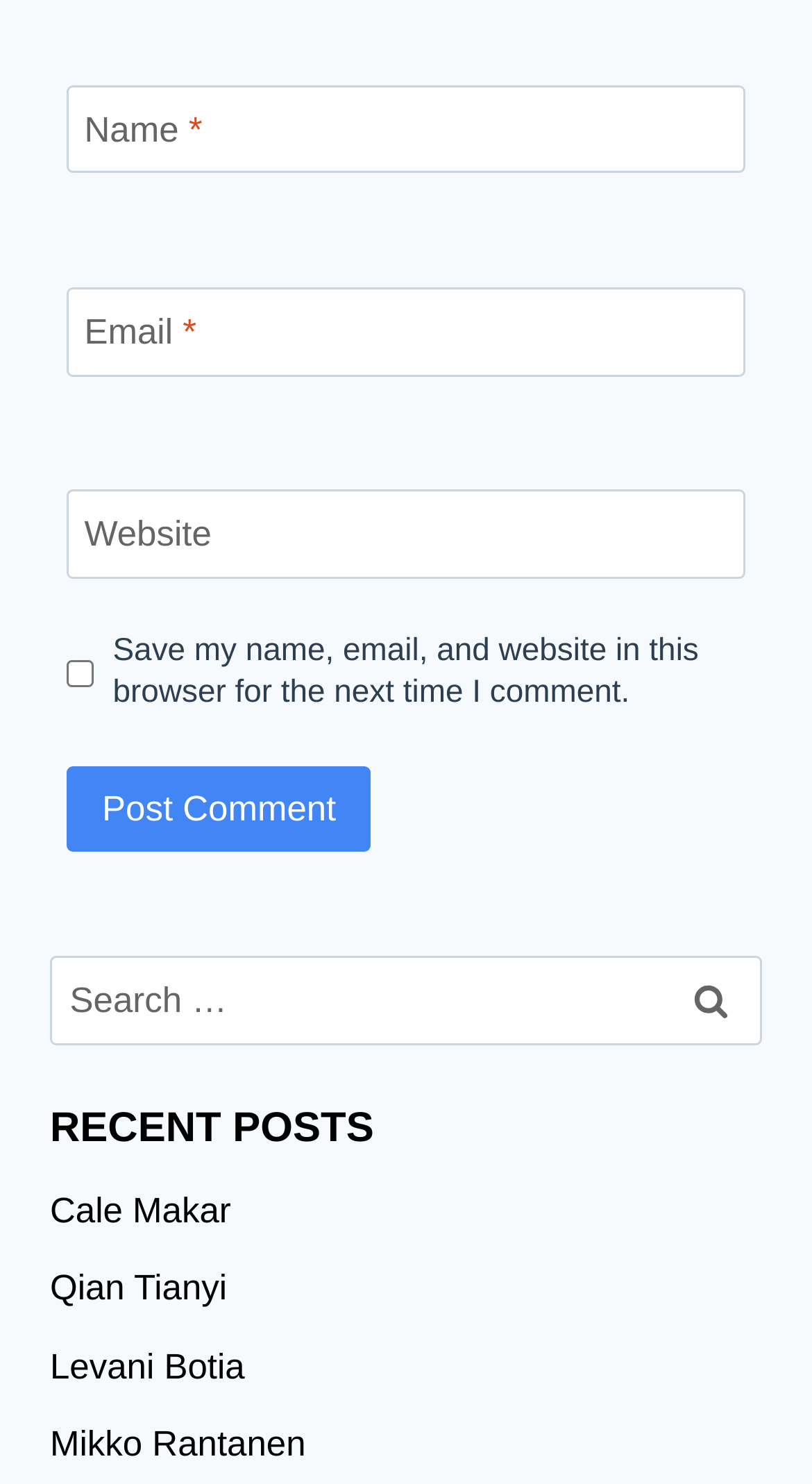Find the bounding box coordinates for the area that must be clicked to perform this action: "Visit the Cale Makar page".

[0.062, 0.803, 0.284, 0.829]